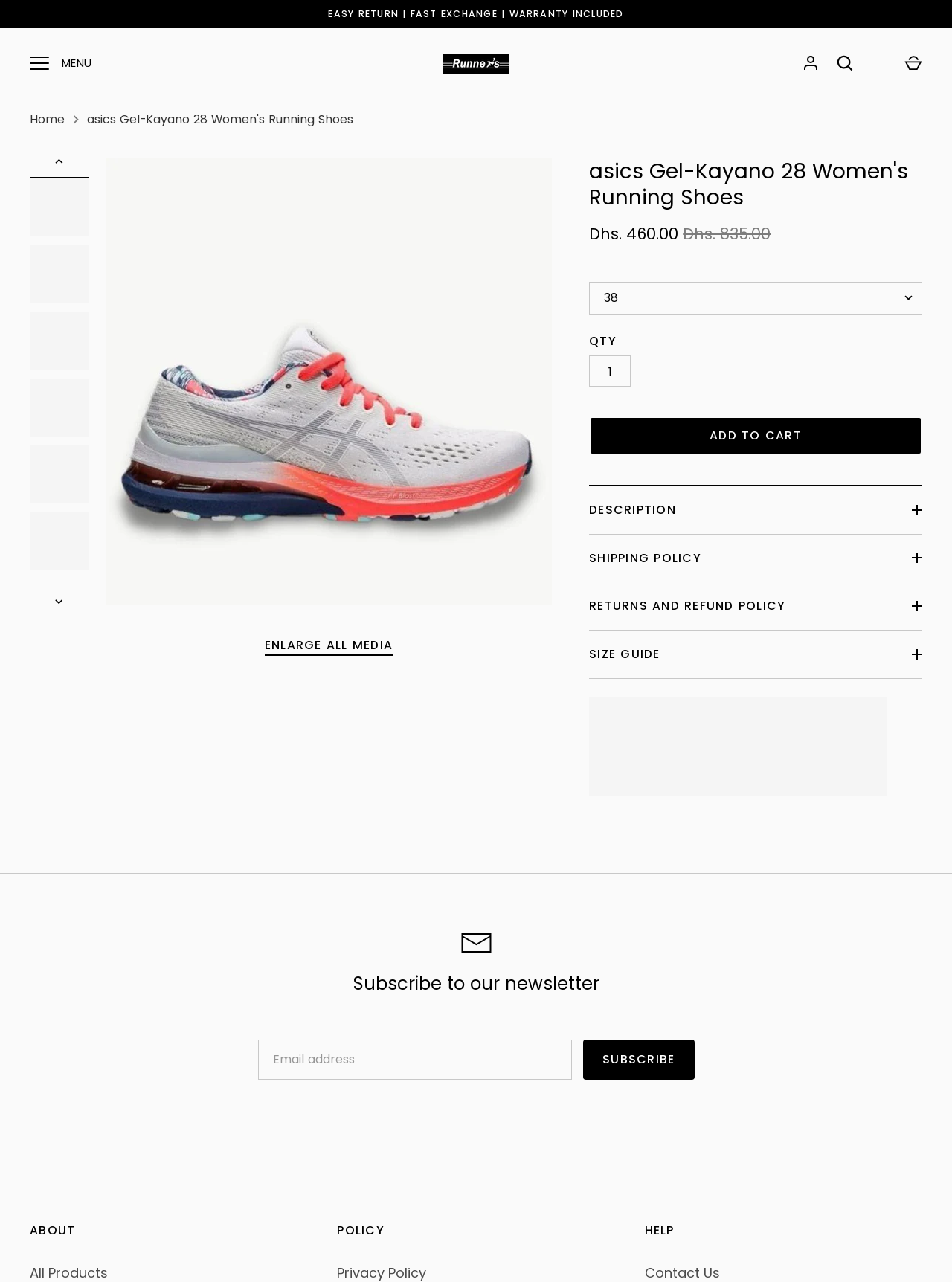Please determine the bounding box coordinates for the element that should be clicked to follow these instructions: "Subscribe to the newsletter".

[0.613, 0.811, 0.729, 0.842]